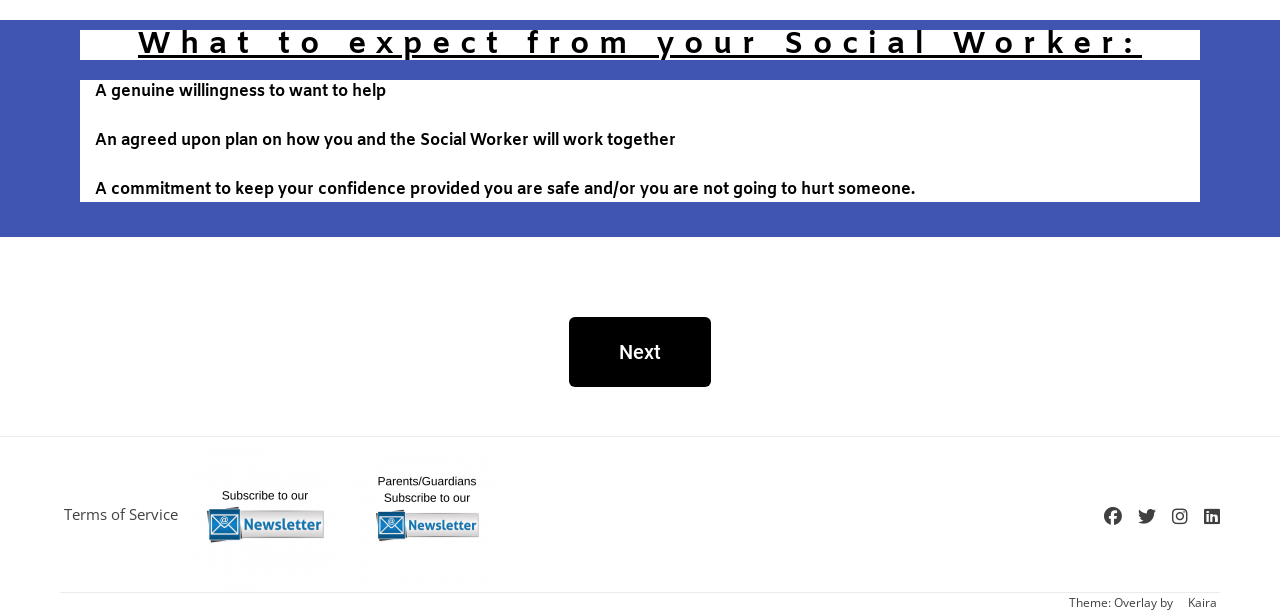What is the purpose of the 'Next' button?
Look at the image and respond with a one-word or short-phrase answer.

To proceed